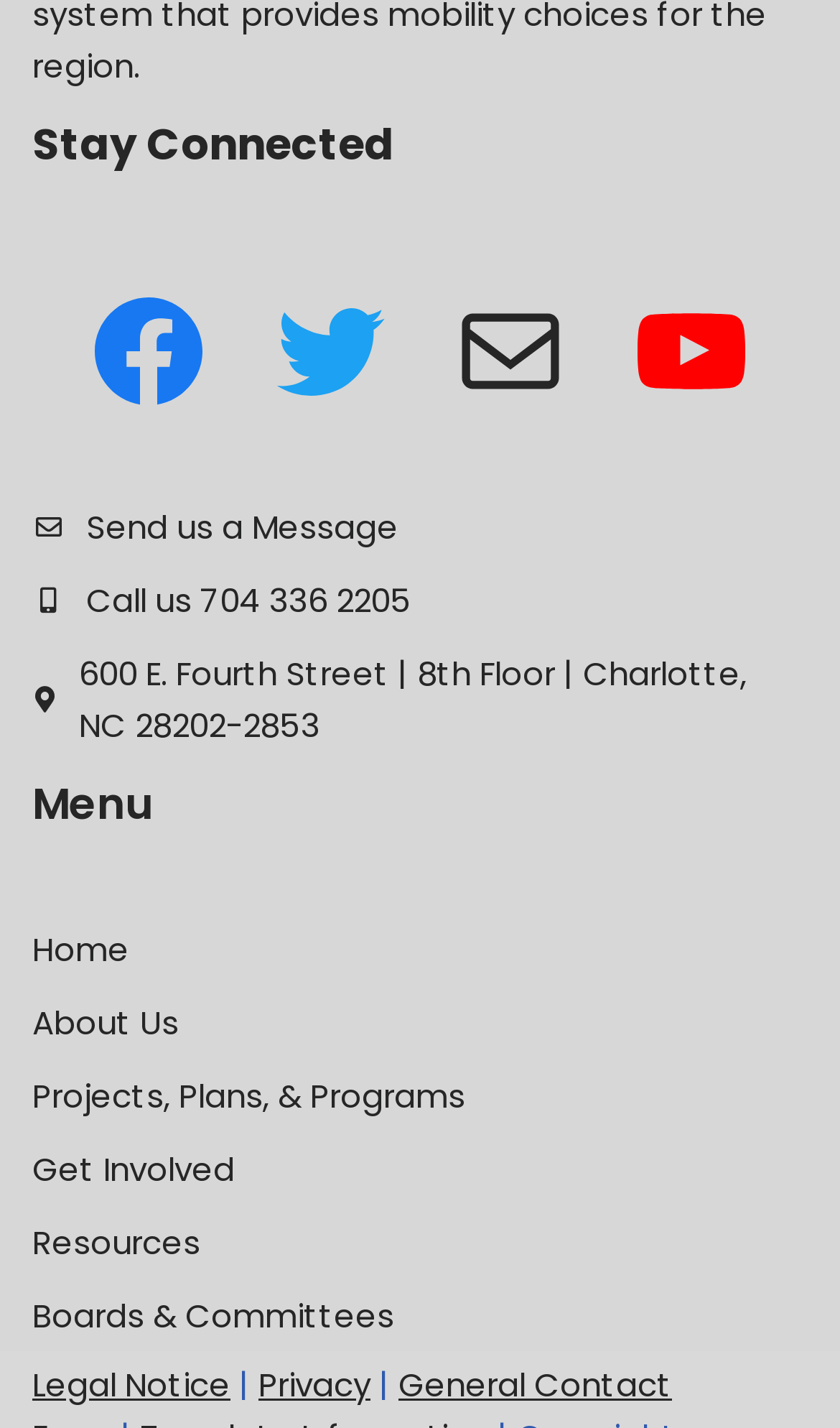How many menu items are available?
Using the visual information, respond with a single word or phrase.

7